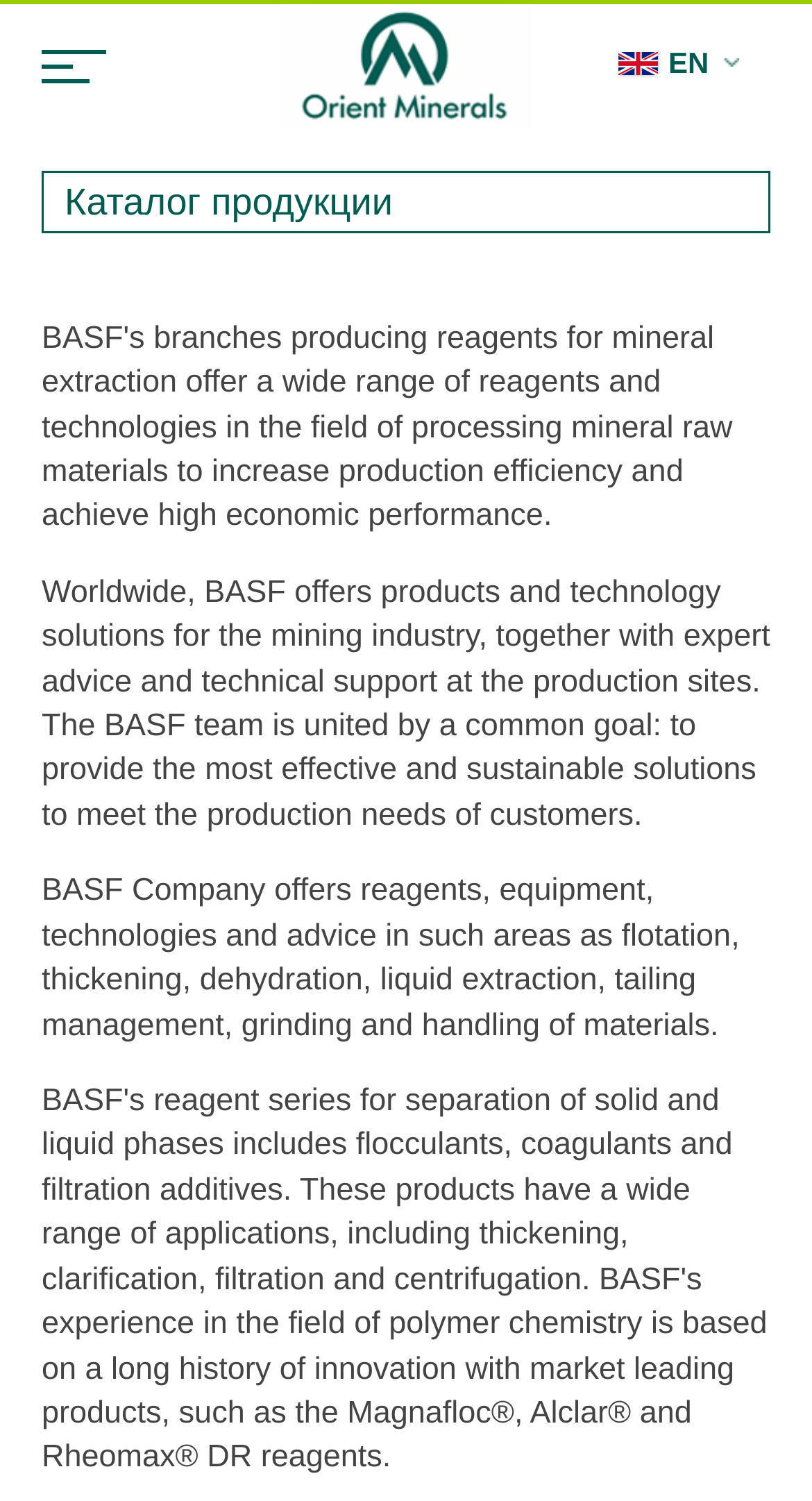Refer to the image and provide a thorough answer to this question:
What is the main industry focus of BASF?

I inferred that the main industry focus of BASF is mining because the webpage mentions 'products and technology solutions for the mining industry' and provides information about reagents, equipment, and technologies used in mining processes.